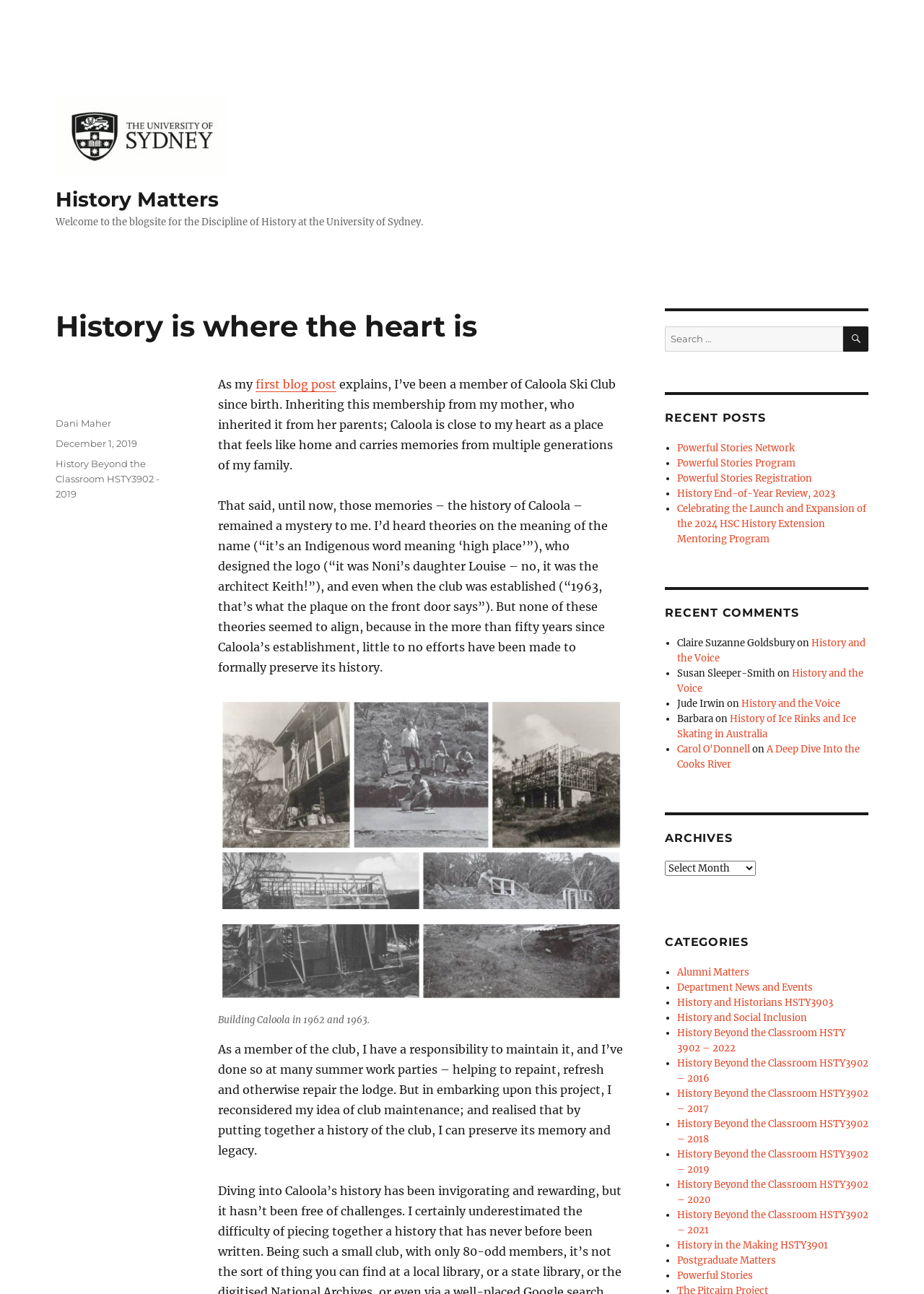Find the bounding box coordinates of the area that needs to be clicked in order to achieve the following instruction: "Check recent comments". The coordinates should be specified as four float numbers between 0 and 1, i.e., [left, top, right, bottom].

[0.72, 0.468, 0.94, 0.479]